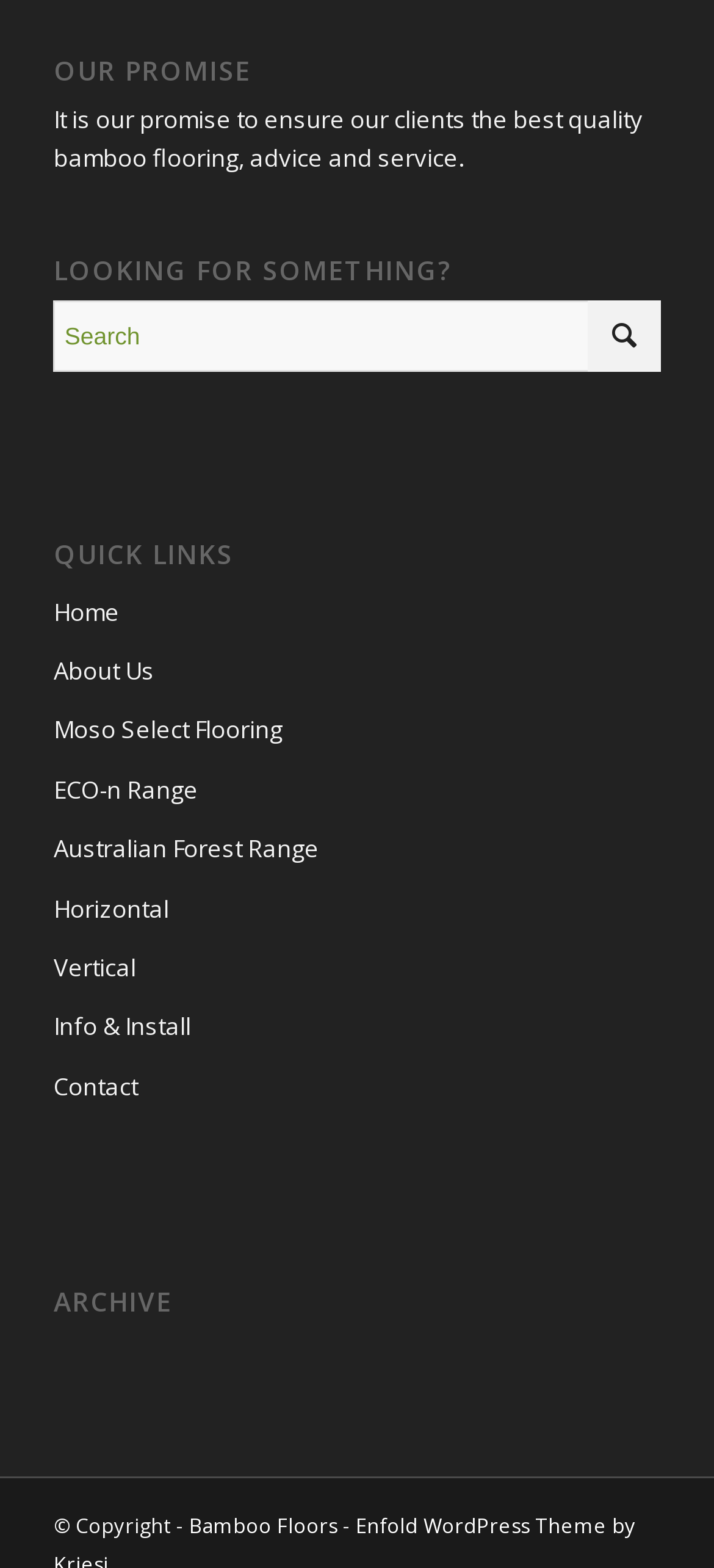Please identify the coordinates of the bounding box for the clickable region that will accomplish this instruction: "Search for something".

[0.075, 0.19, 0.925, 0.236]